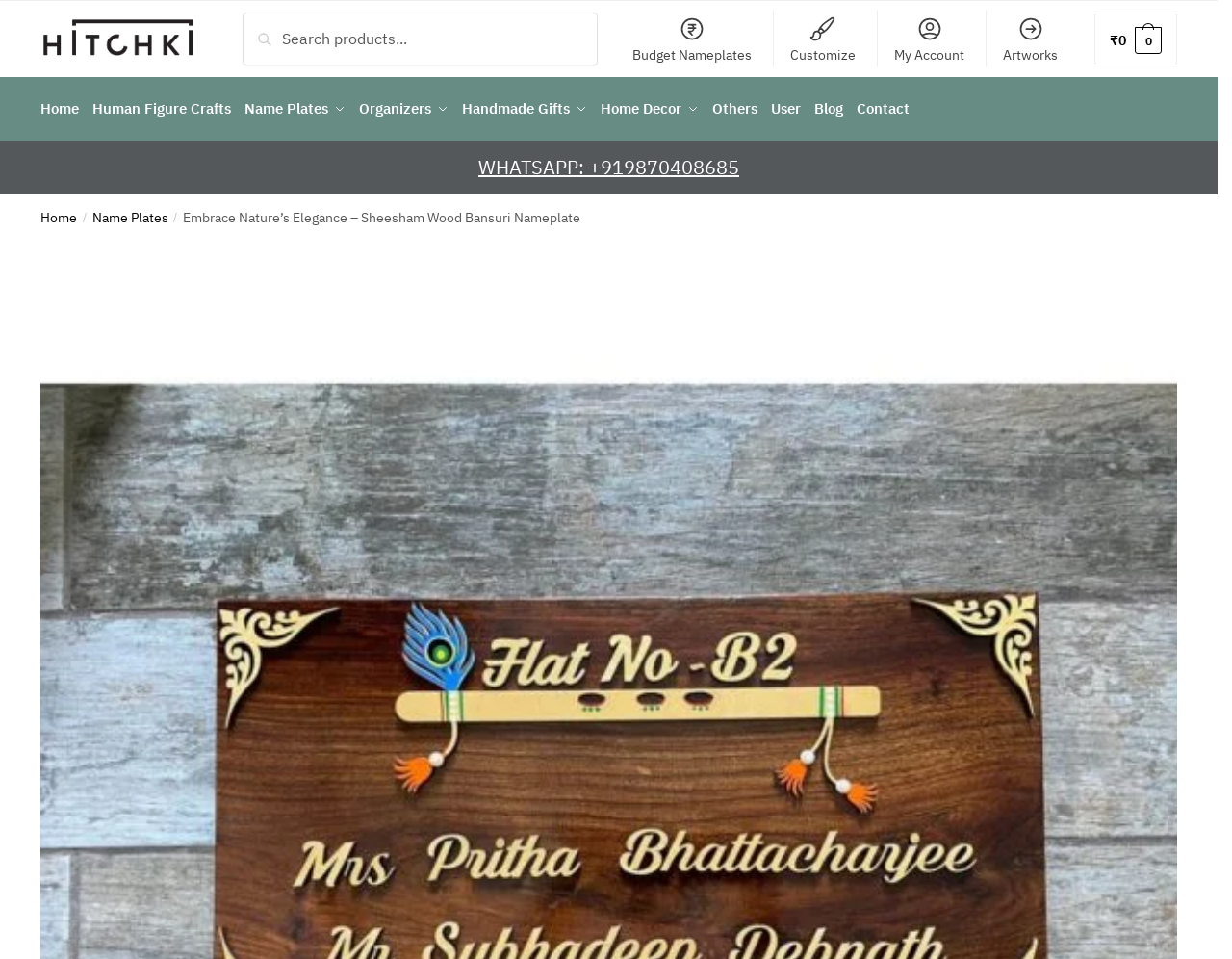Answer the question below in one word or phrase:
What is the secondary navigation menu?

Budget Nameplates, Customize, etc.